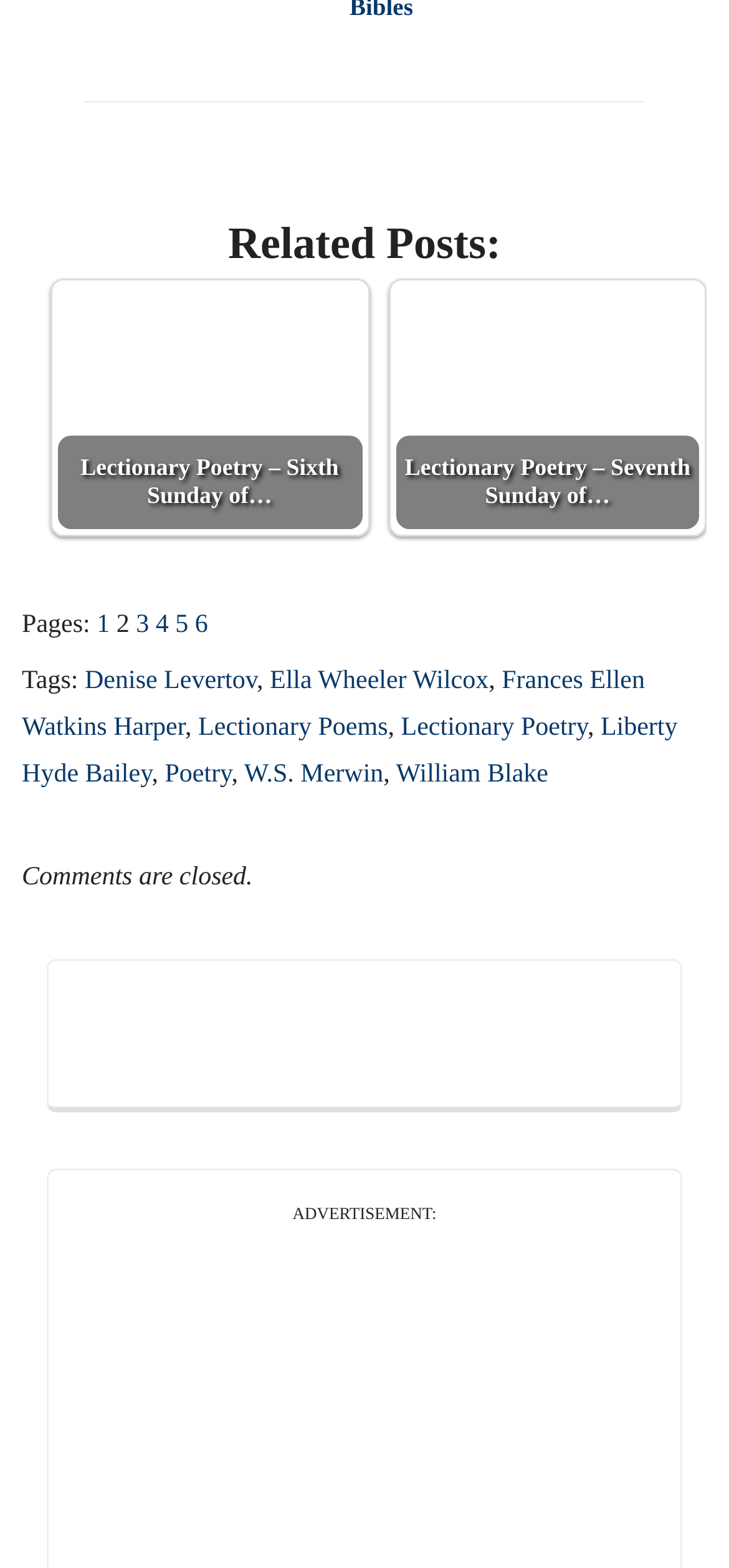Please find the bounding box coordinates of the element that needs to be clicked to perform the following instruction: "View the 'Lectionary Poems' tag". The bounding box coordinates should be four float numbers between 0 and 1, represented as [left, top, right, bottom].

[0.272, 0.455, 0.532, 0.473]